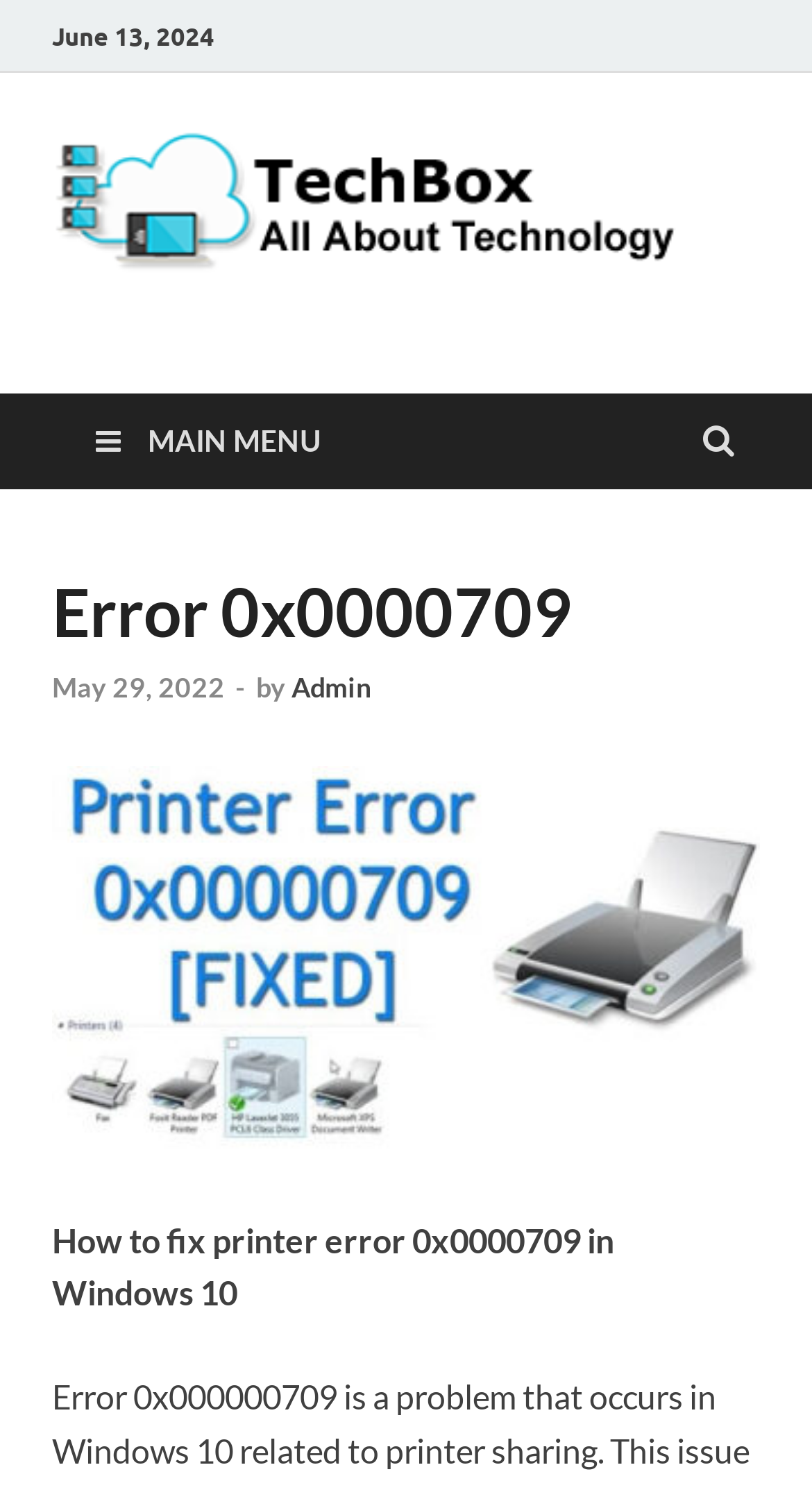What is the date of the article?
Please use the image to deliver a detailed and complete answer.

I found the date of the article by looking at the top of the webpage, where it says 'June 13, 2024' in a static text element.